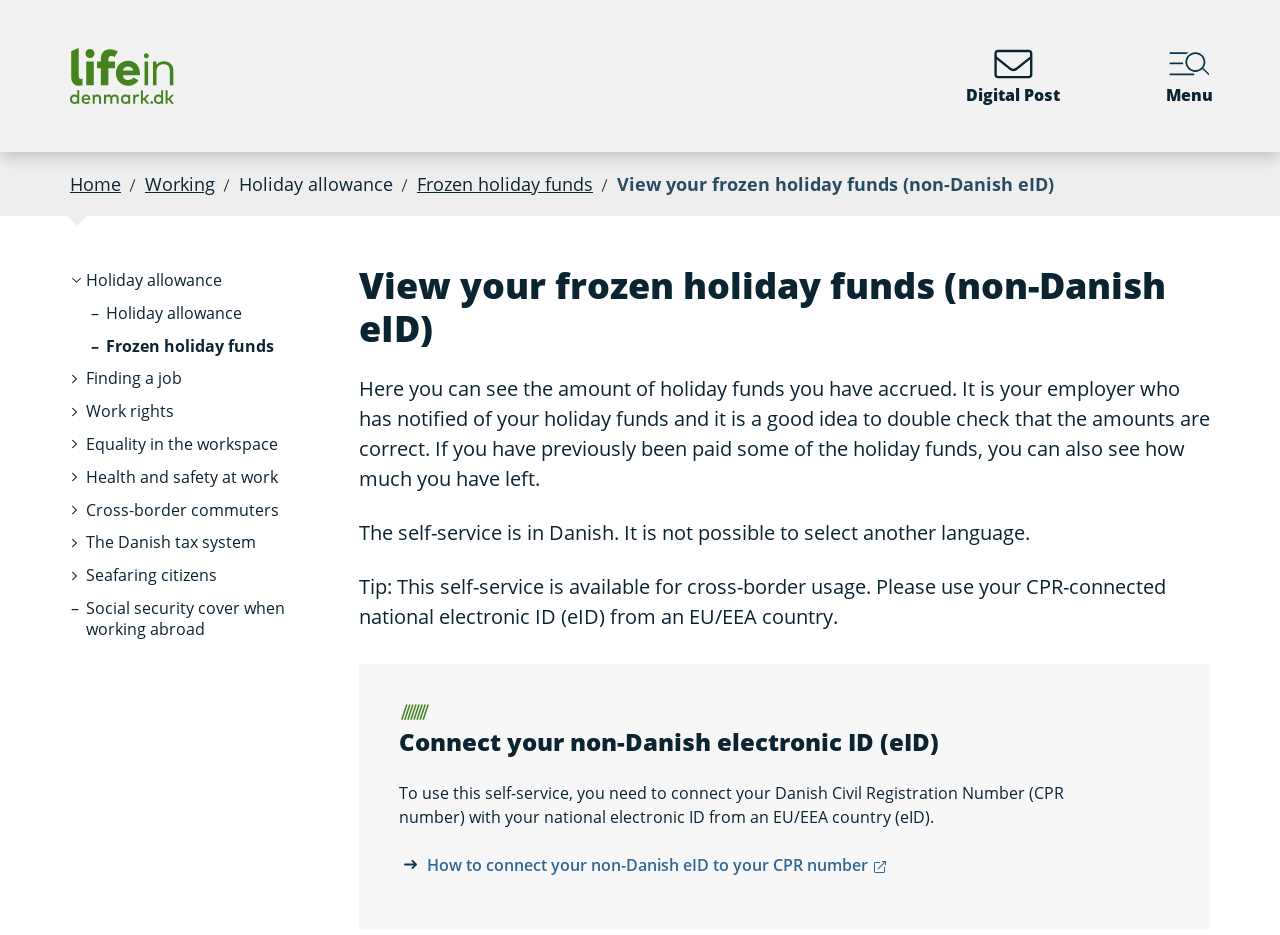Using the description "Holiday allowance", locate and provide the bounding box of the UI element.

[0.055, 0.282, 0.186, 0.317]